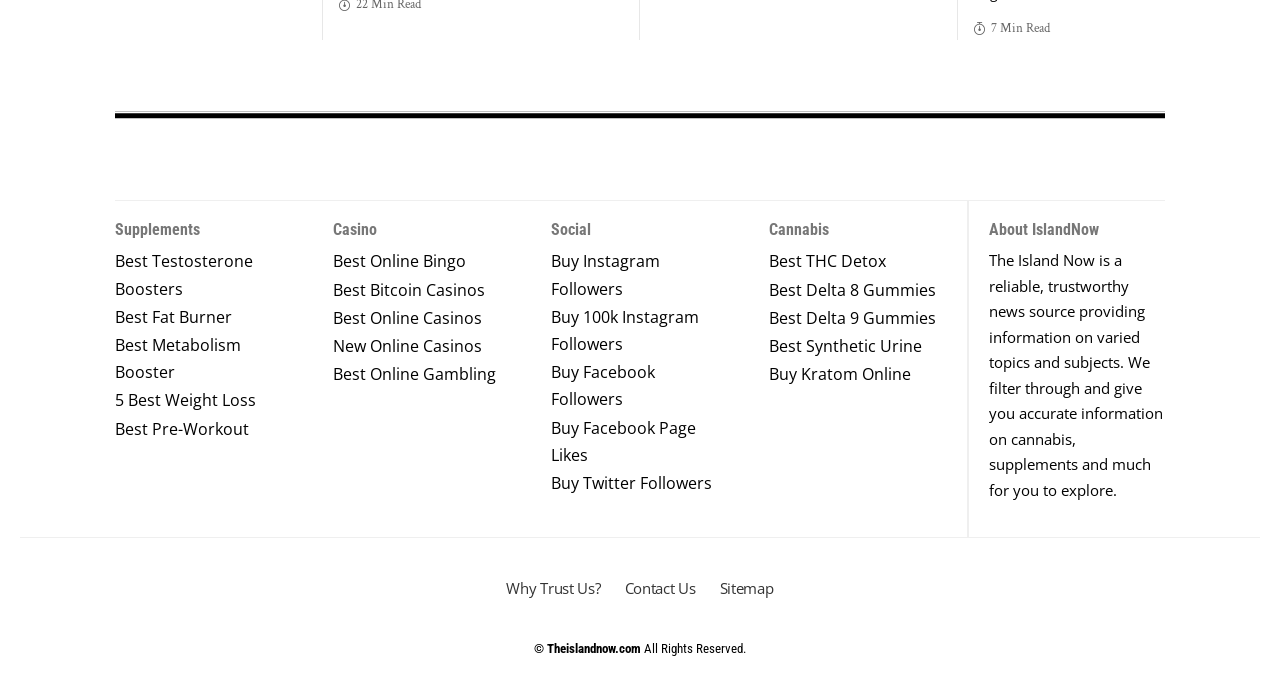Find the bounding box coordinates for the area that should be clicked to accomplish the instruction: "Explore Best Online Bingo".

[0.26, 0.363, 0.399, 0.41]